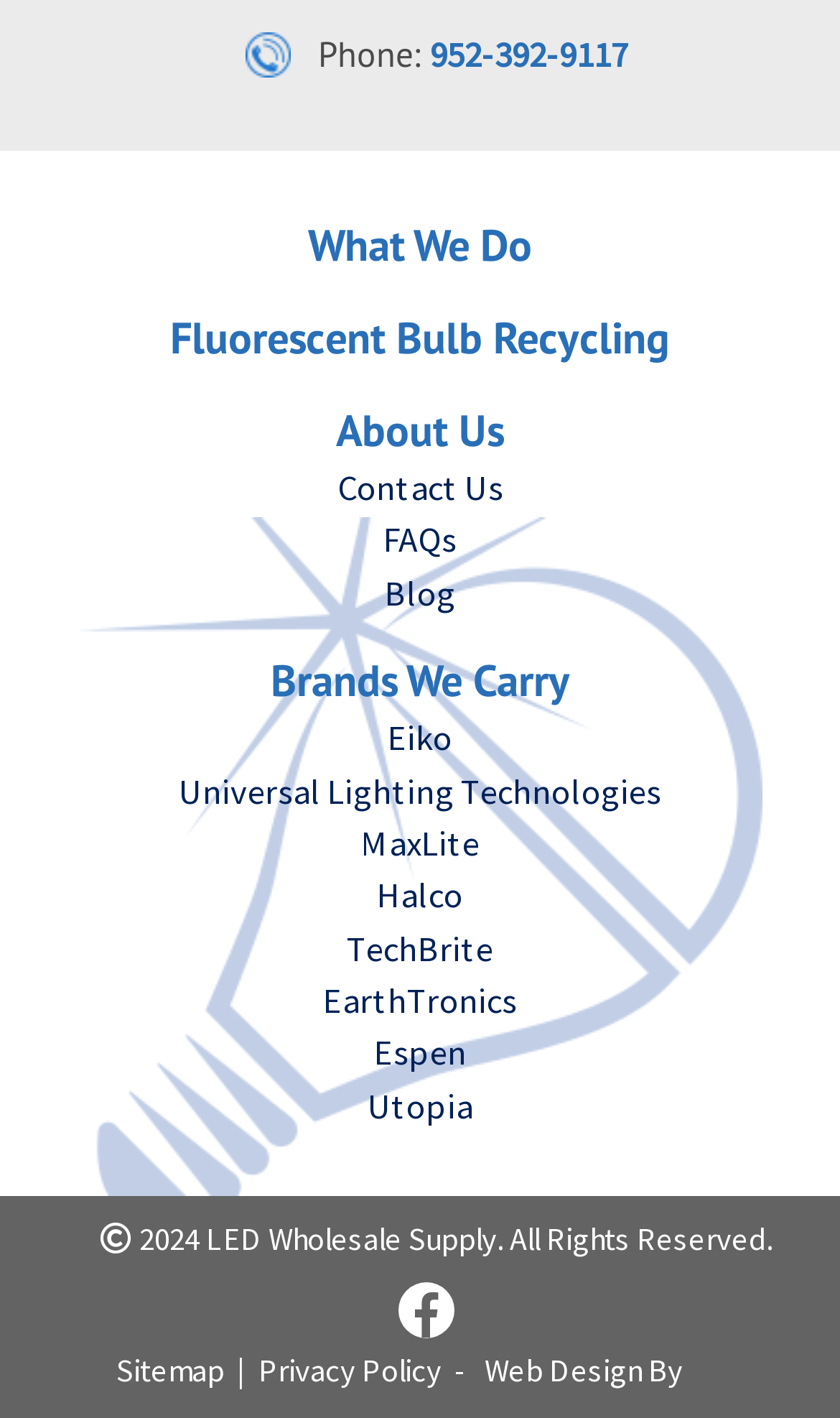What is the year mentioned at the bottom of the webpage?
Could you give a comprehensive explanation in response to this question?

I found the year mentioned at the bottom of the webpage by looking at the static text '2024' which is located near the bottom of the webpage based on its bounding box coordinates.